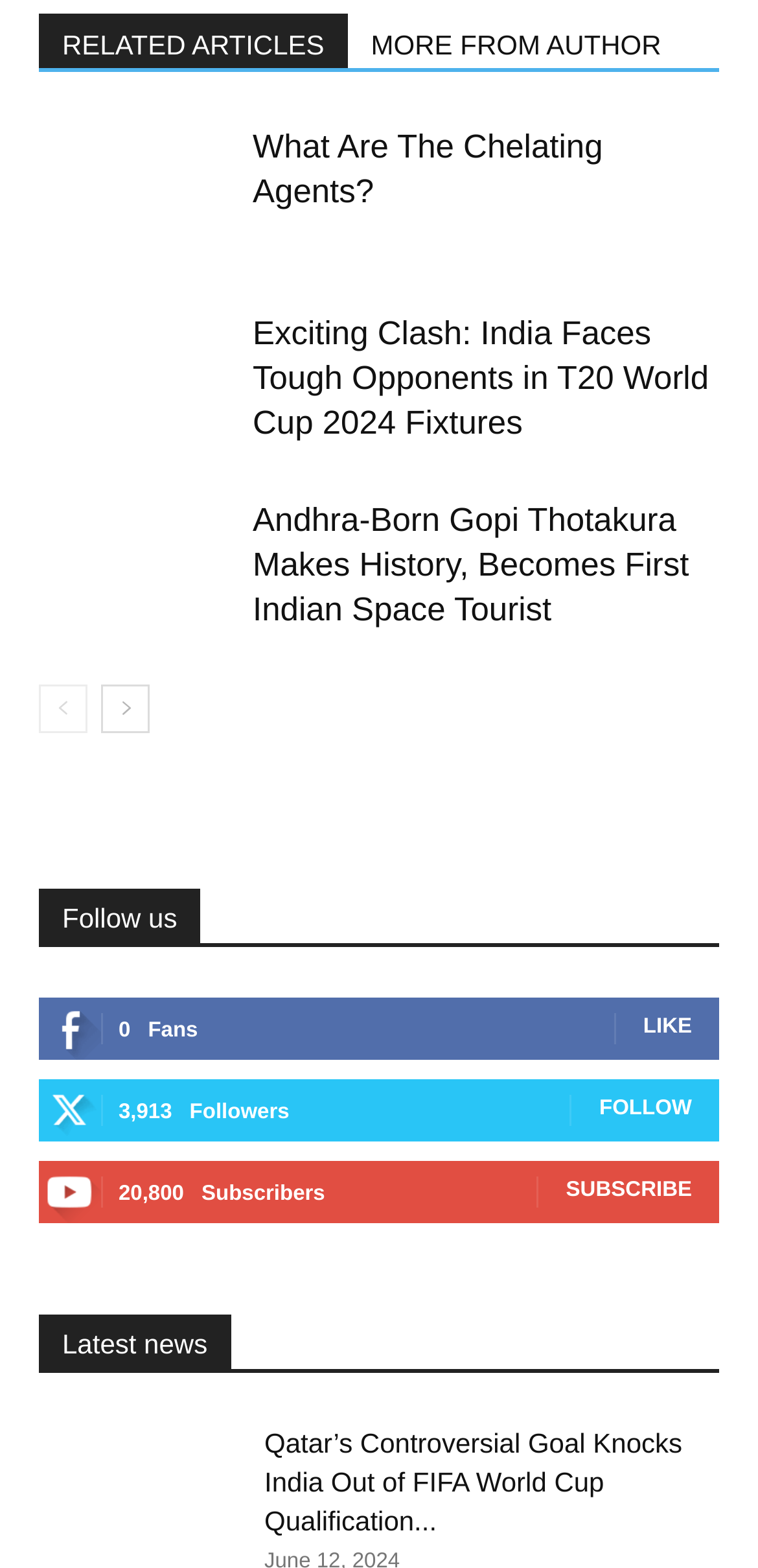Please provide the bounding box coordinates for the element that needs to be clicked to perform the instruction: "Read What Are The Chelating Agents?". The coordinates must consist of four float numbers between 0 and 1, formatted as [left, top, right, bottom].

[0.051, 0.08, 0.308, 0.165]